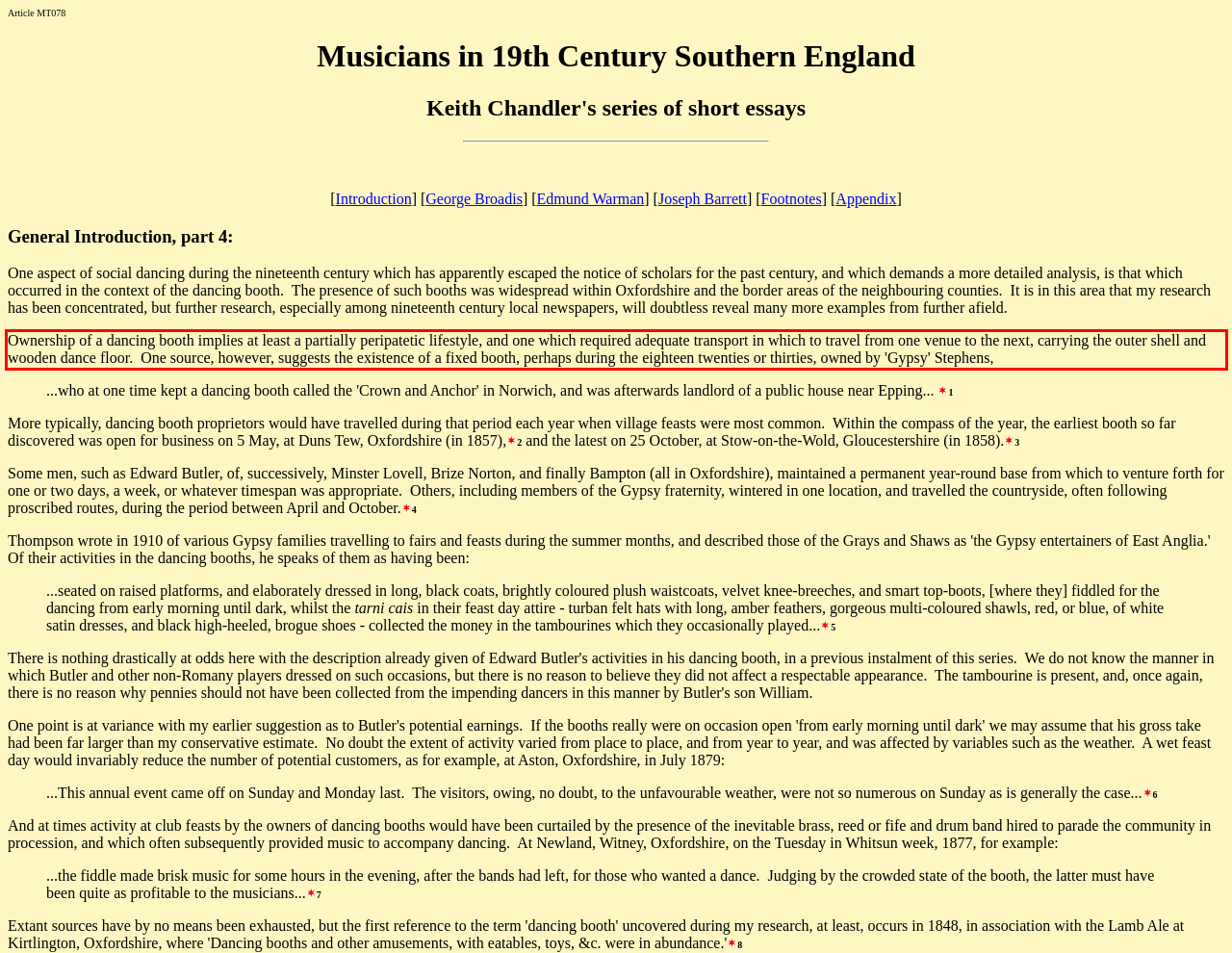Examine the webpage screenshot, find the red bounding box, and extract the text content within this marked area.

Ownership of a dancing booth implies at least a partially peripatetic lifestyle, and one which required adequate transport in which to travel from one venue to the next, carrying the outer shell and wooden dance floor. One source, however, suggests the existence of a fixed booth, perhaps during the eighteen twenties or thirties, owned by 'Gypsy' Stephens,